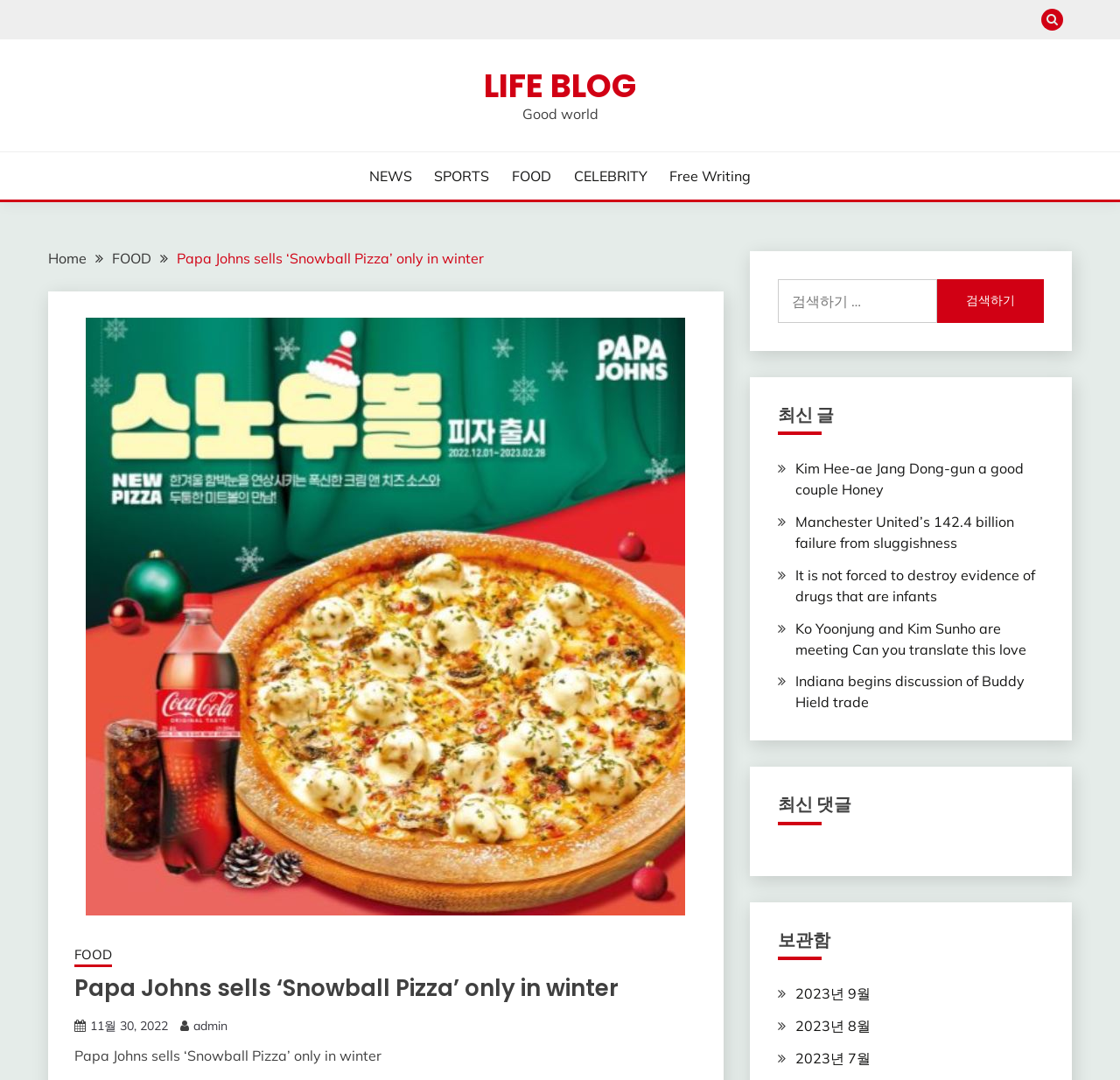Based on the element description Portfolio, identify the bounding box of the UI element in the given webpage screenshot. The coordinates should be in the format (top-left x, top-left y, bottom-right x, bottom-right y) and must be between 0 and 1.

None